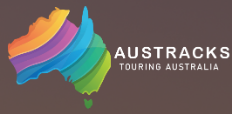Respond to the question below with a concise word or phrase:
What is the color of the background?

Dark shade